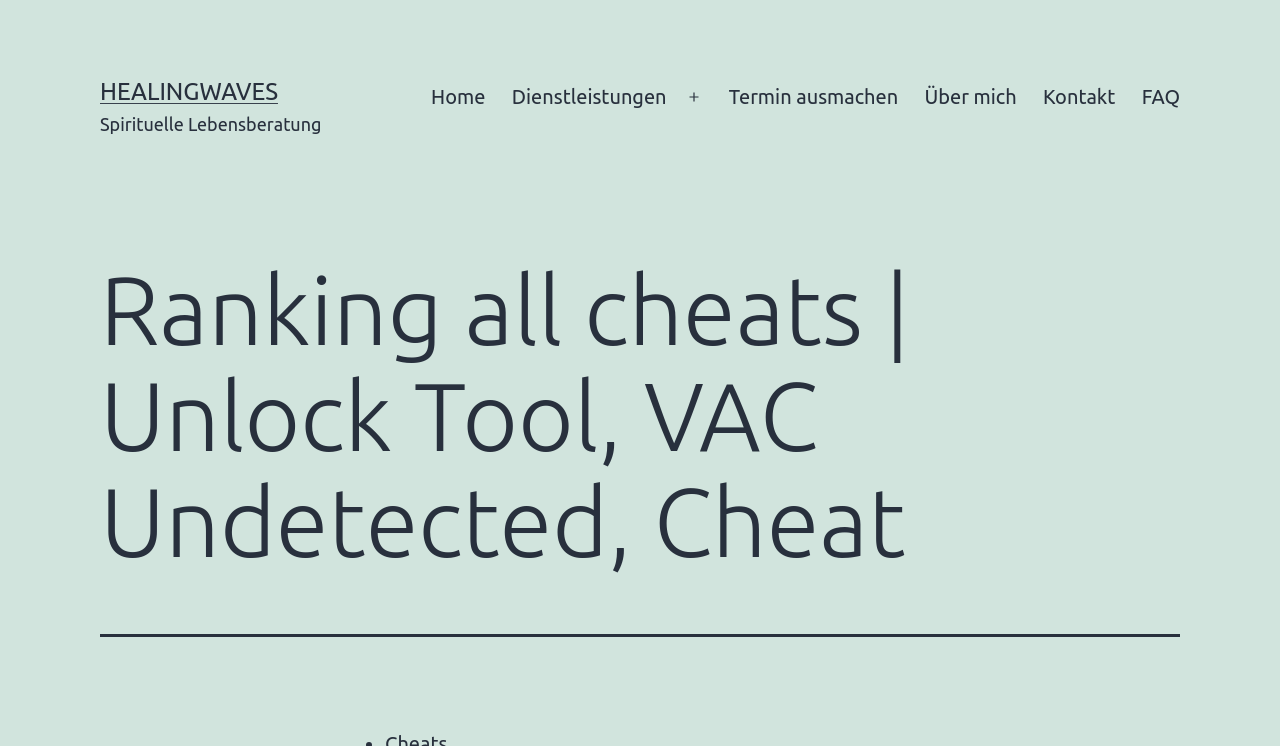Provide your answer in a single word or phrase: 
What is the purpose of the 'Menü öffnen' button?

To open the menu